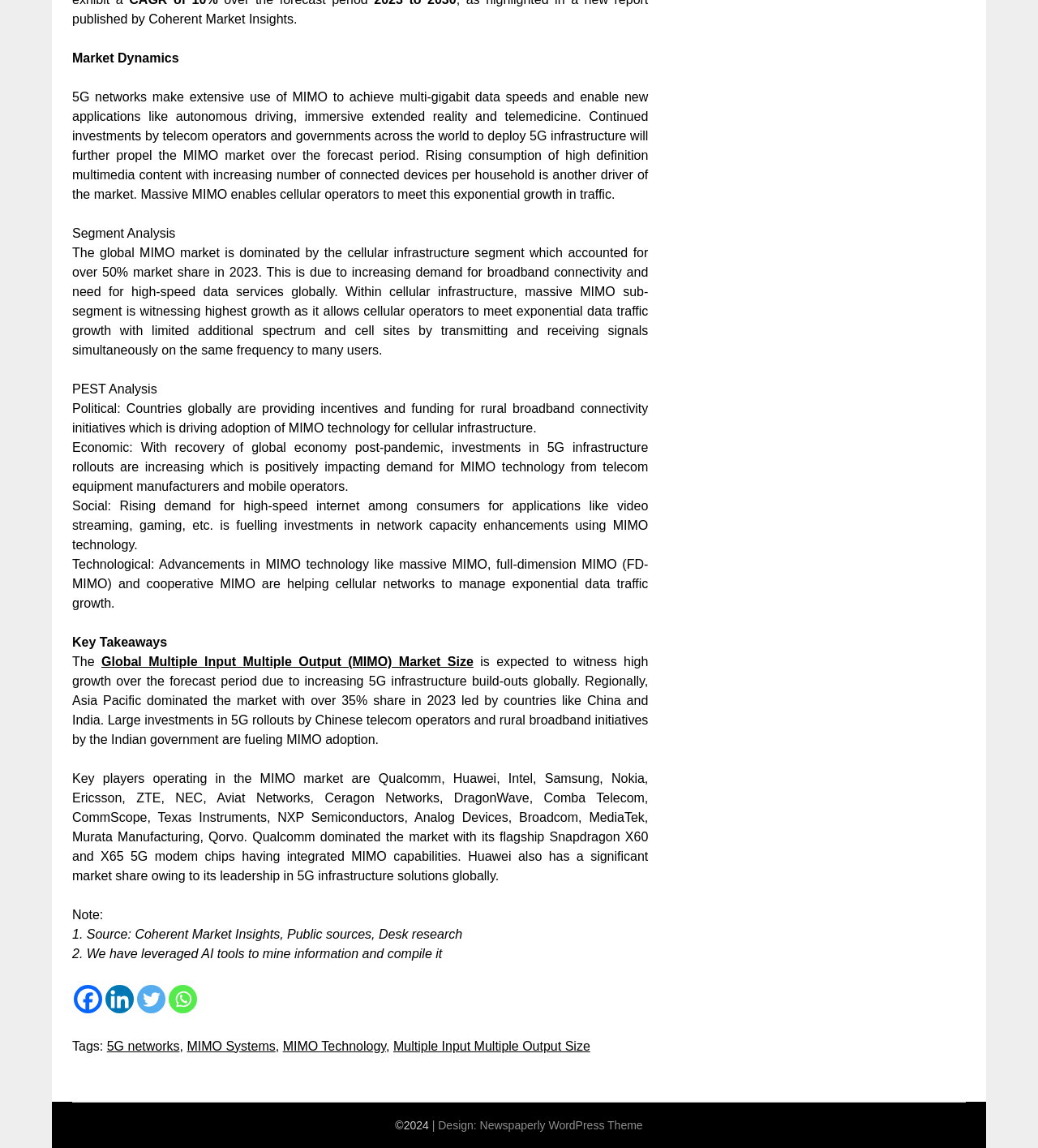Please specify the bounding box coordinates for the clickable region that will help you carry out the instruction: "Share on Facebook".

[0.071, 0.858, 0.098, 0.882]